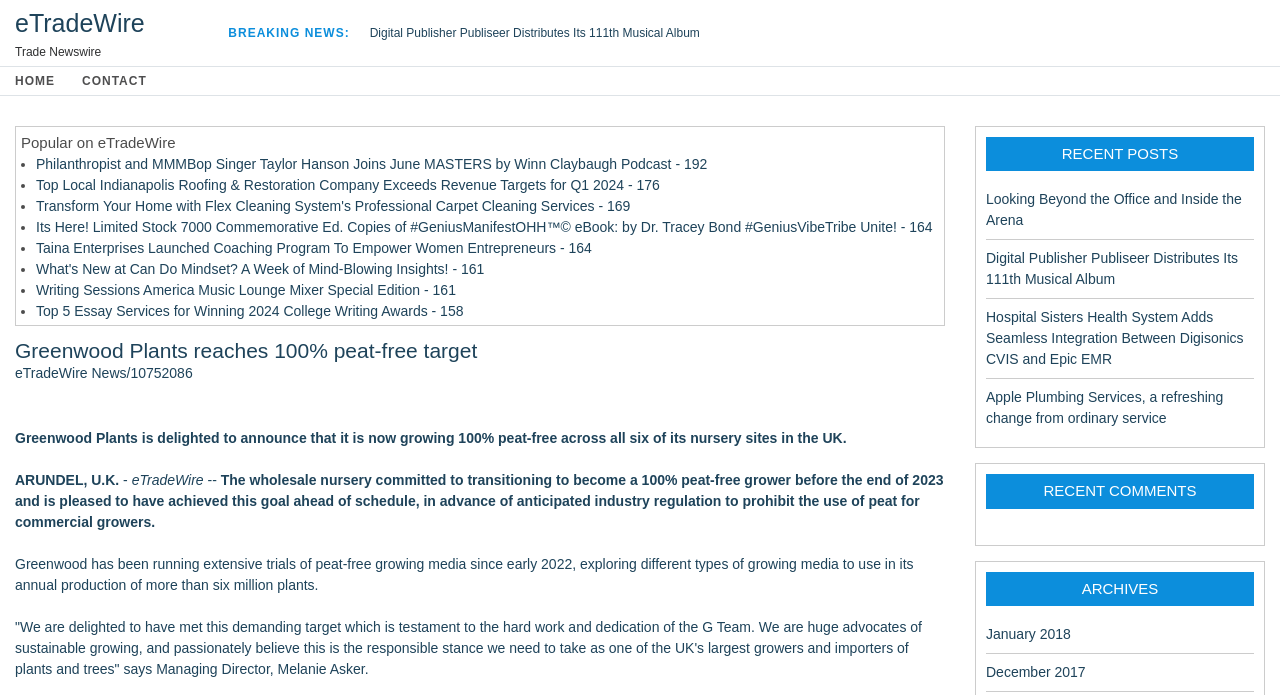Provide the bounding box coordinates for the specified HTML element described in this description: "December 2017". The coordinates should be four float numbers ranging from 0 to 1, in the format [left, top, right, bottom].

[0.77, 0.955, 0.848, 0.978]